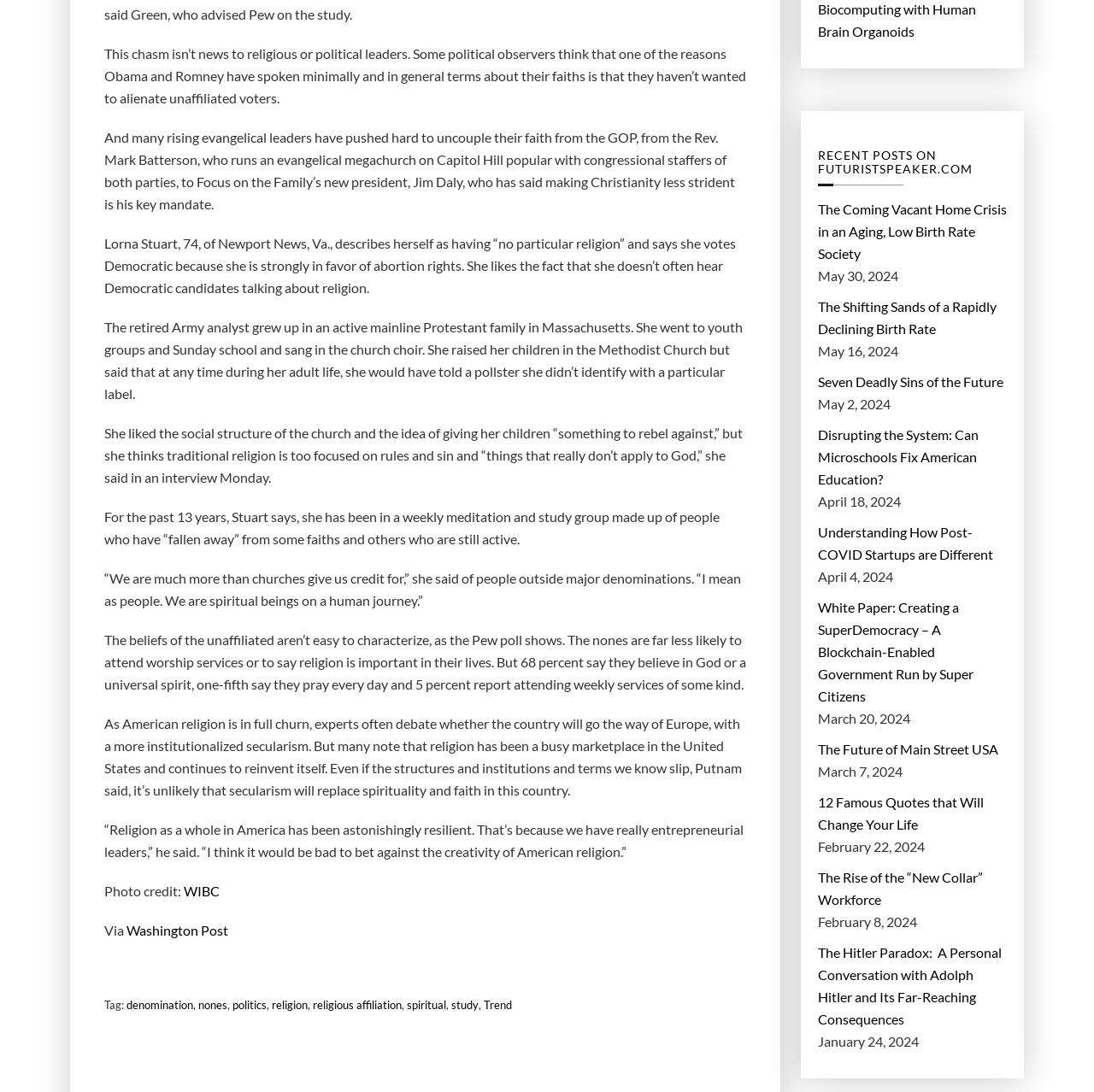Locate the bounding box coordinates of the element's region that should be clicked to carry out the following instruction: "View the recent posts on futuristspeaker.com". The coordinates need to be four float numbers between 0 and 1, i.e., [left, top, right, bottom].

[0.748, 0.117, 0.92, 0.162]